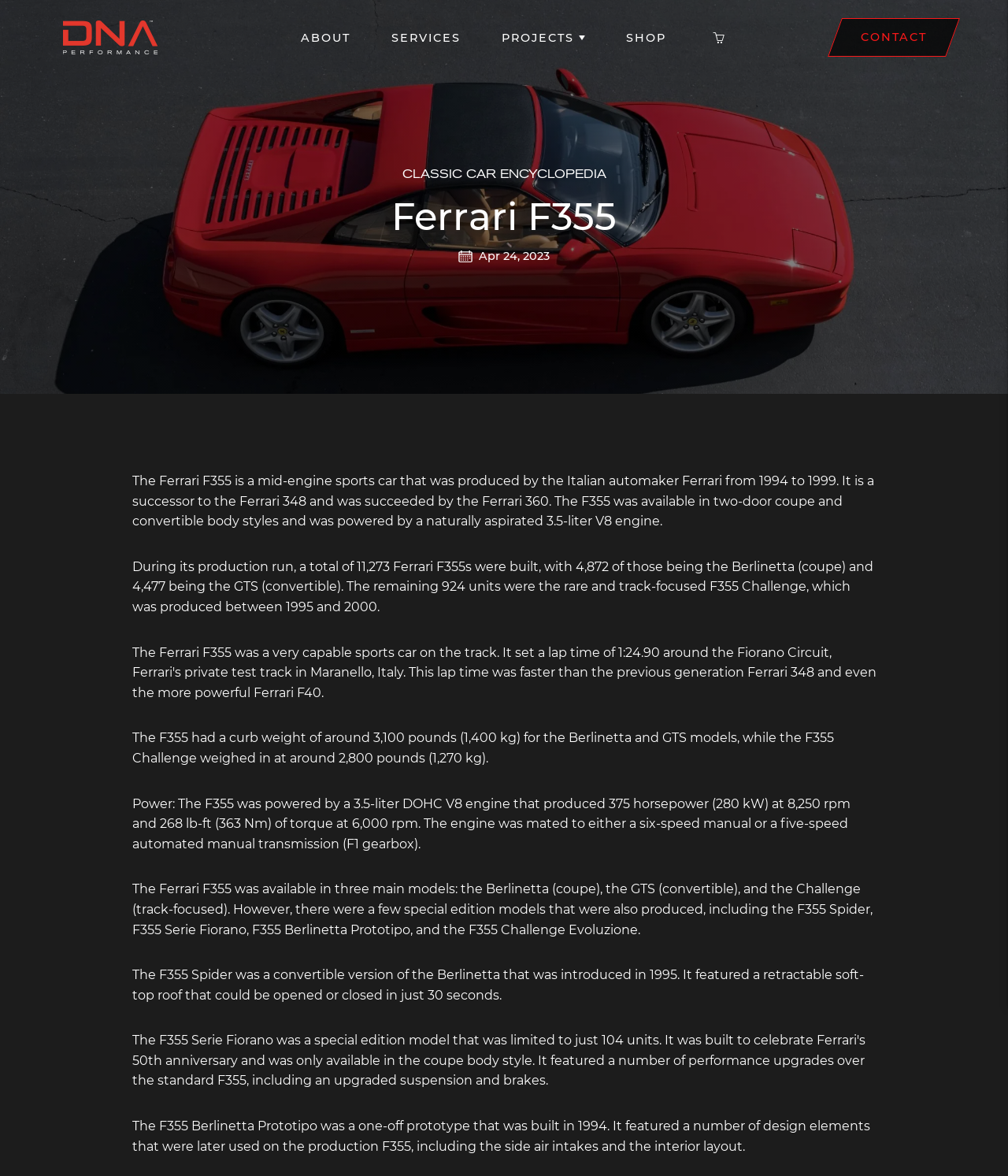Provide a brief response in the form of a single word or phrase:
What is the horsepower of the F355's engine?

375 horsepower